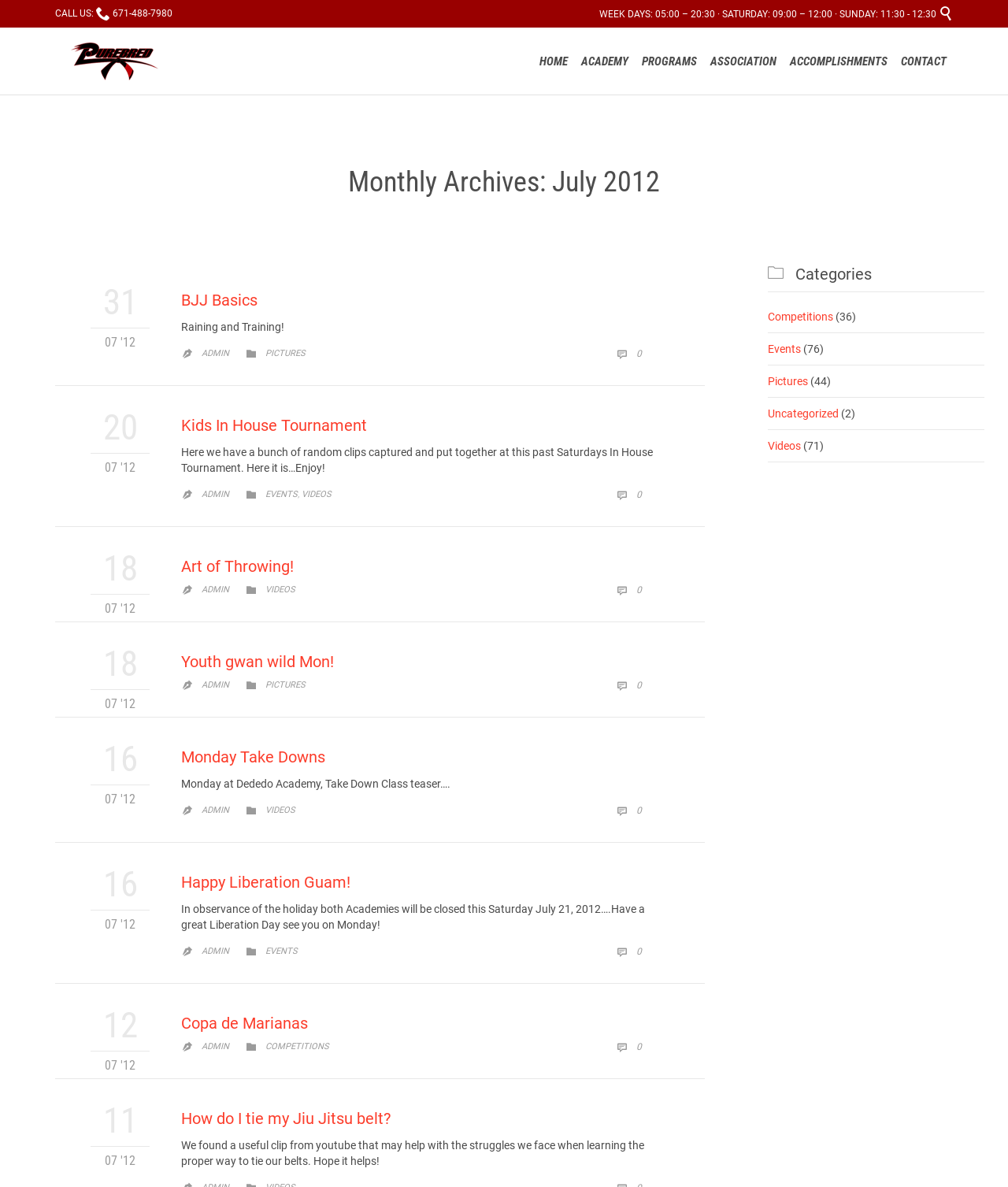Find and specify the bounding box coordinates that correspond to the clickable region for the instruction: "Read the 'Happy Liberation Guam!' post".

[0.18, 0.737, 0.652, 0.75]